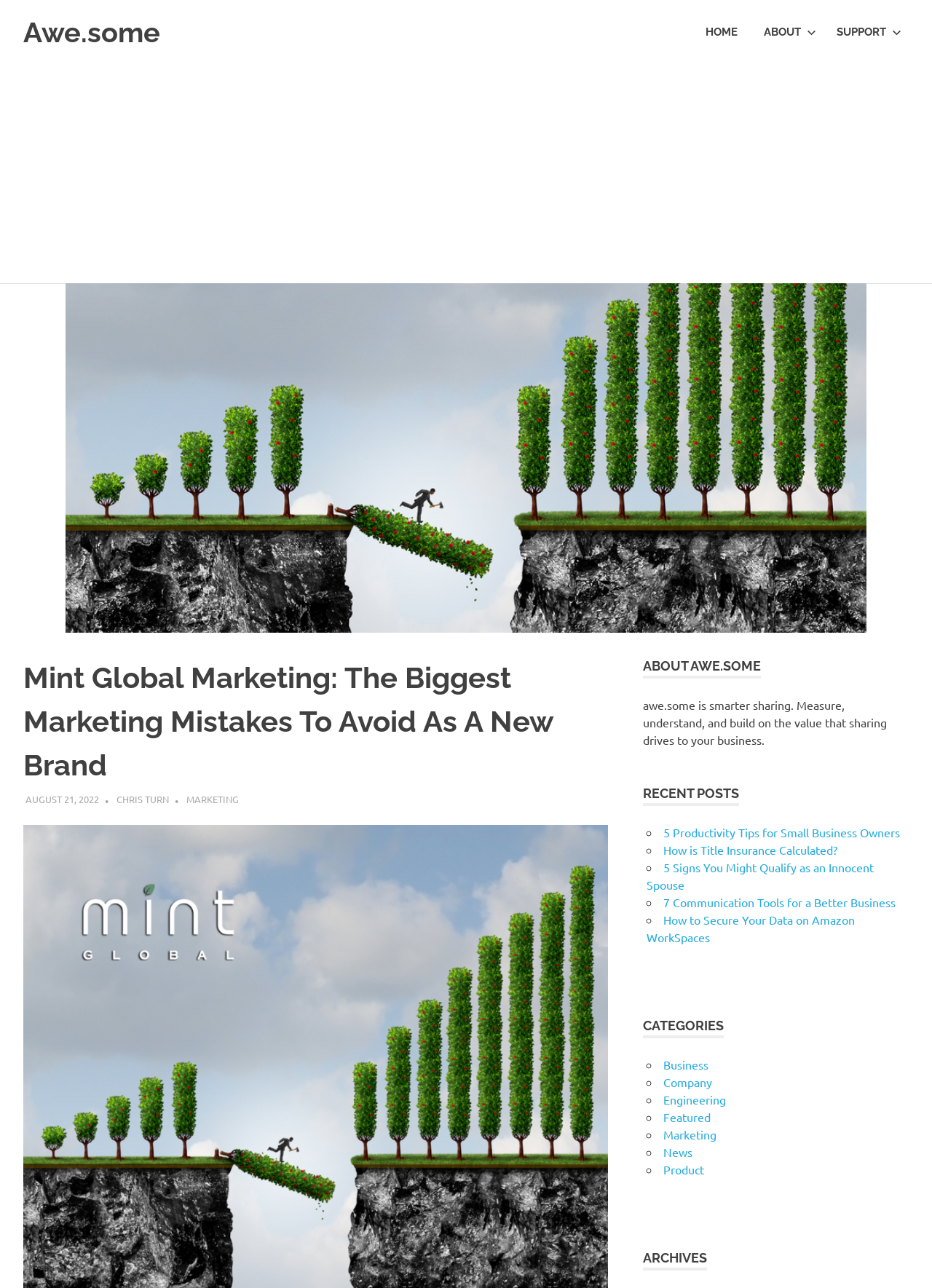Locate the bounding box coordinates of the element I should click to achieve the following instruction: "Read the article '5 Productivity Tips for Small Business Owners'".

[0.712, 0.64, 0.966, 0.652]